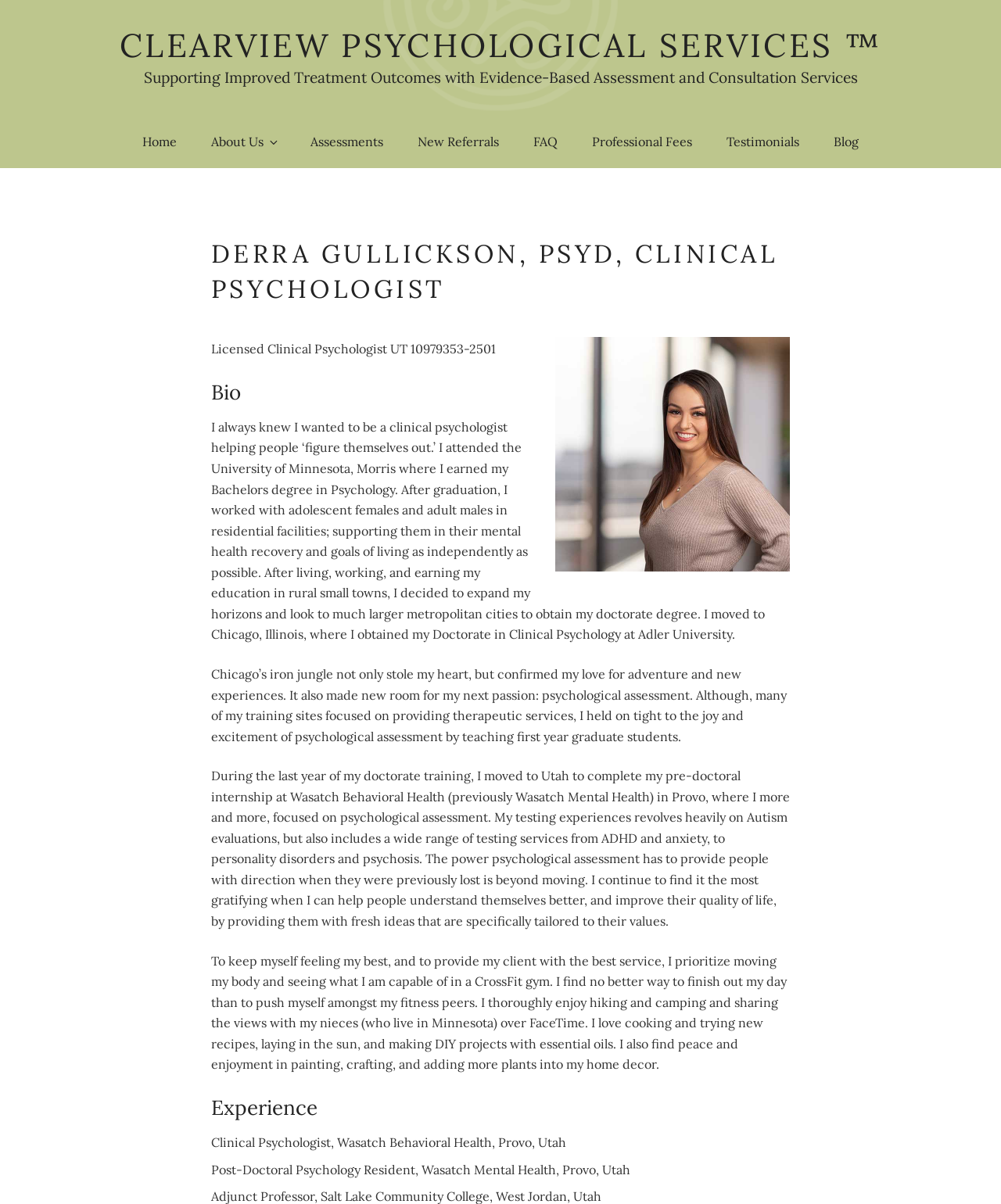What is the main service provided by ClearView Psychological Services?
From the details in the image, answer the question comprehensively.

I found the answer by looking at the static text element with the text 'Supporting Improved Treatment Outcomes with Evidence-Based Assessment and Consultation Services' which is a prominent element on the webpage, indicating that it is the main service provided by ClearView Psychological Services.